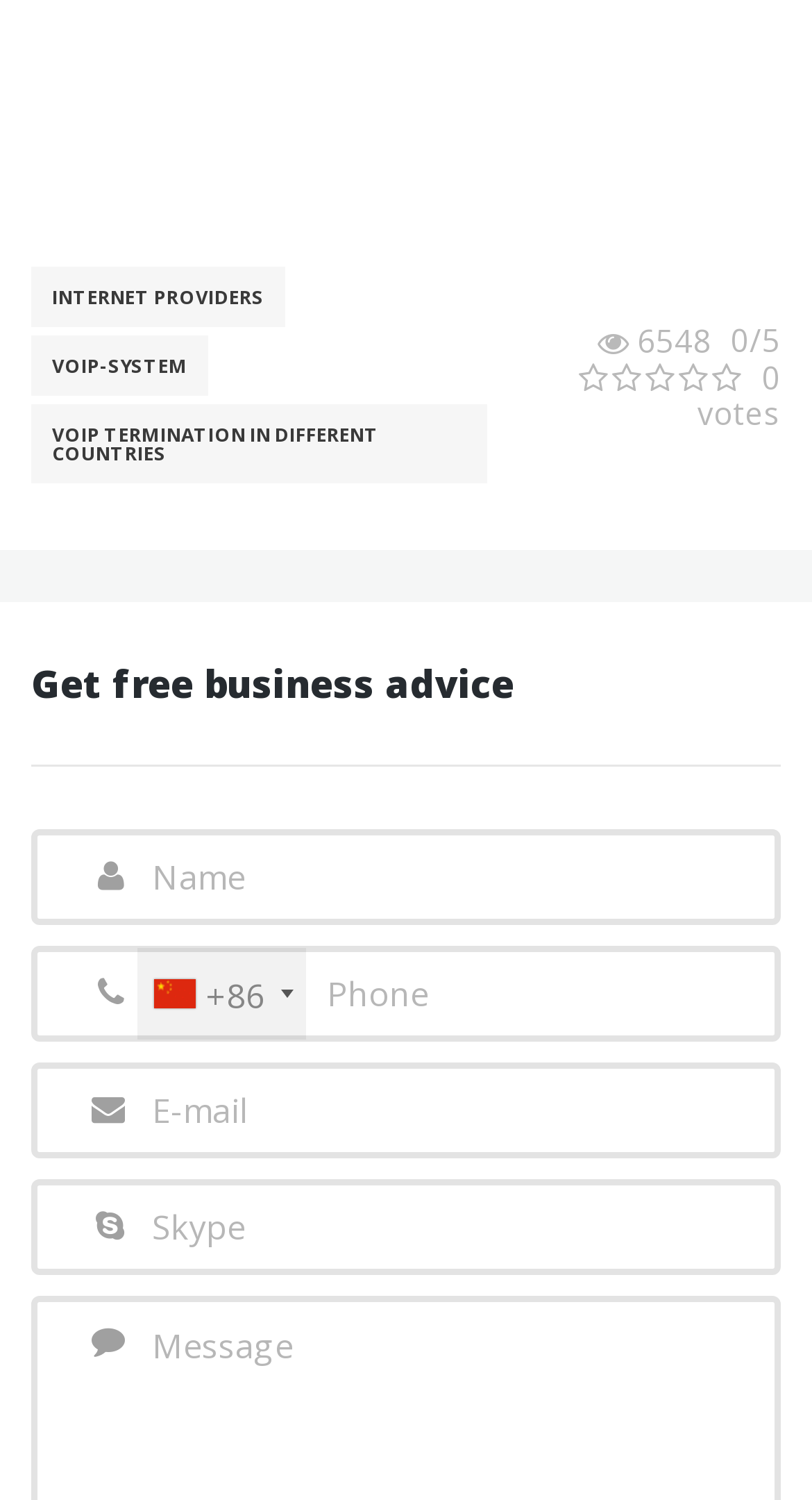Determine the bounding box coordinates of the region I should click to achieve the following instruction: "Click on the 'Start UP Light - $1300' link". Ensure the bounding box coordinates are four float numbers between 0 and 1, i.e., [left, top, right, bottom].

[0.479, 0.038, 0.521, 0.06]